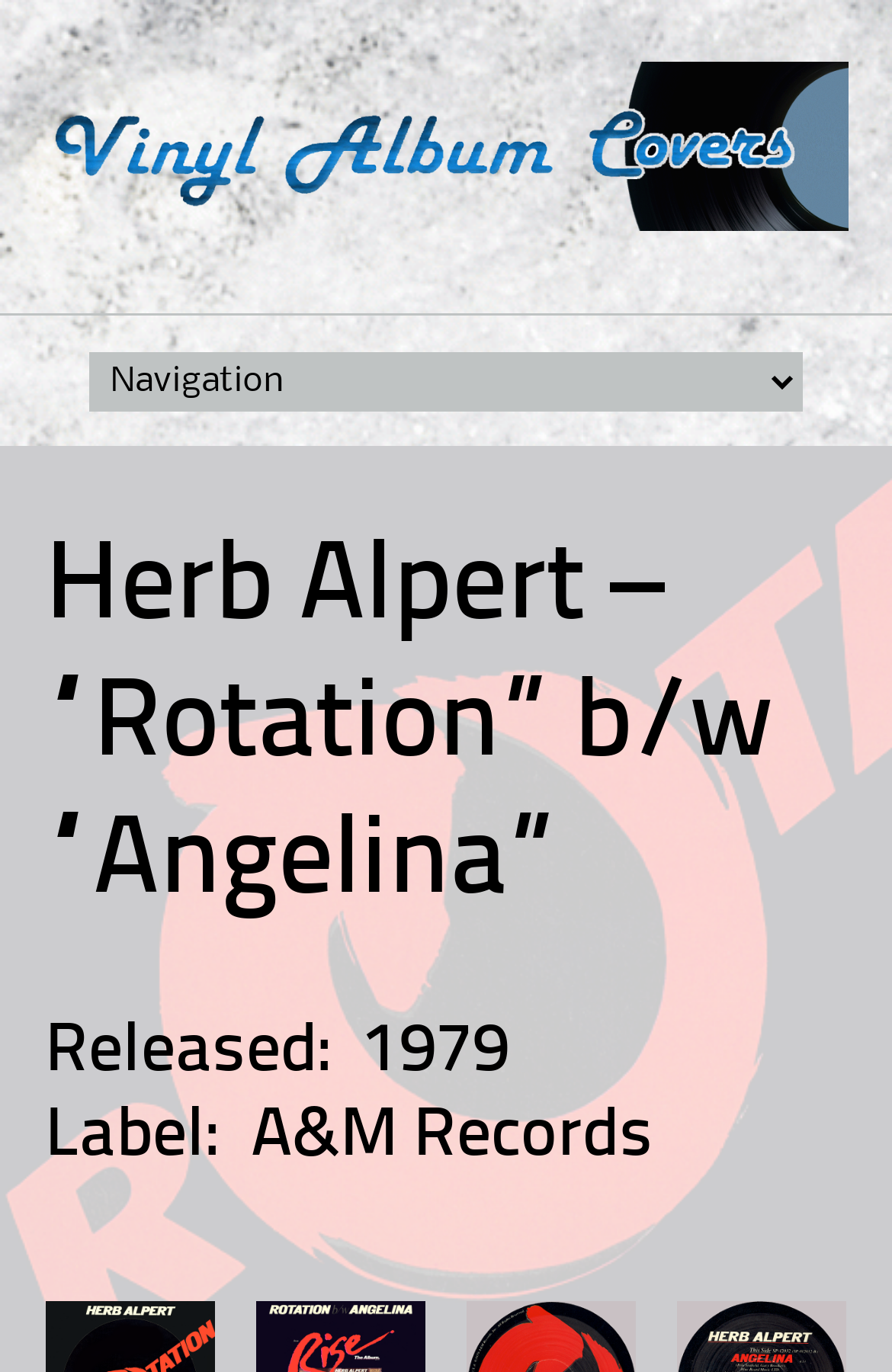Using the details from the image, please elaborate on the following question: What is the label of the album?

The label of the album can be found in the heading element which says 'Released: 1979 Label: A&M Records'. This heading is a child of the HeaderAsNonLandmark element and is located below the artist's name.